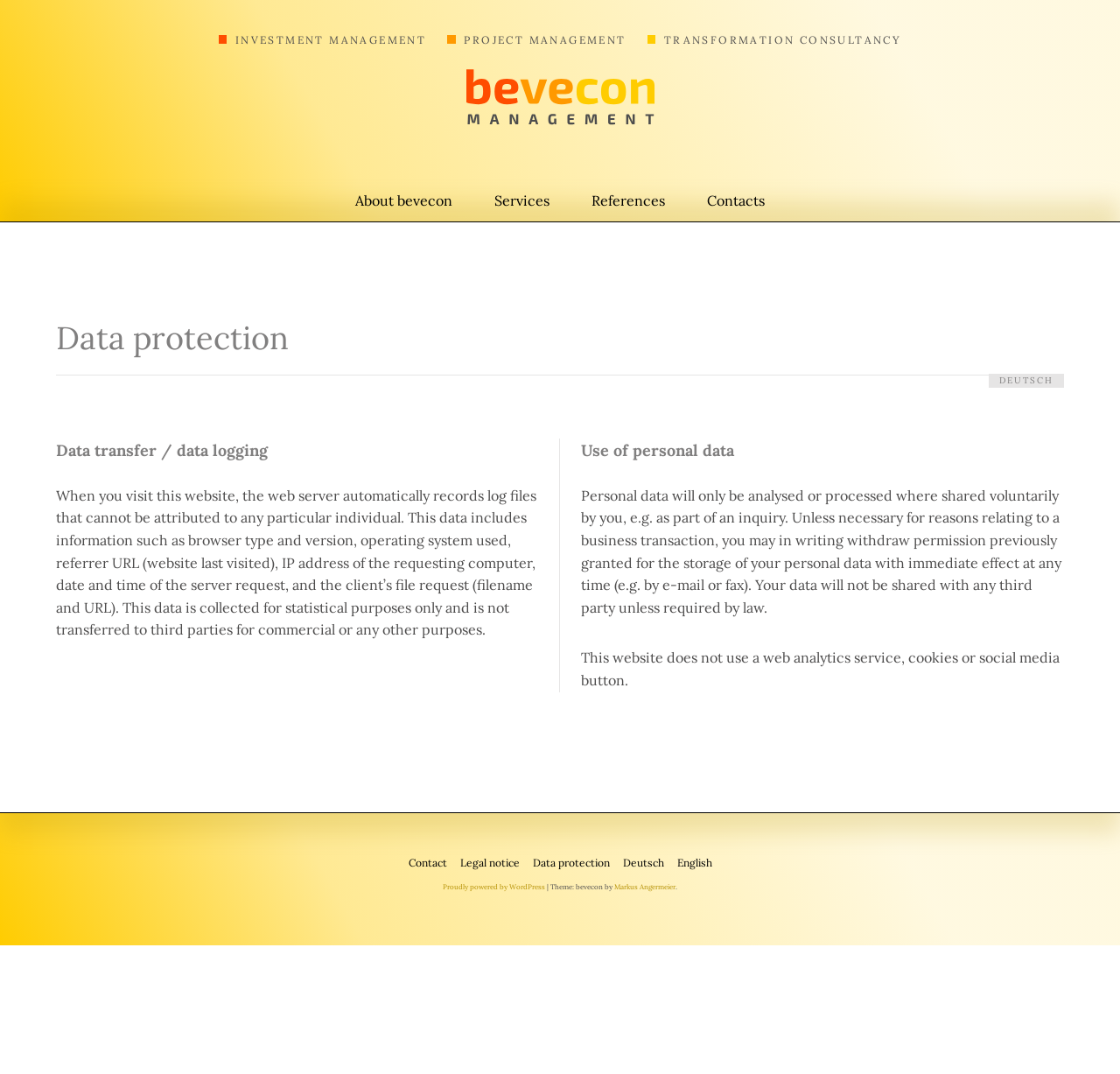Does the website use cookies or social media buttons?
Please provide a comprehensive answer based on the details in the screenshot.

According to the webpage, this website does not use a web analytics service, cookies or social media buttons.